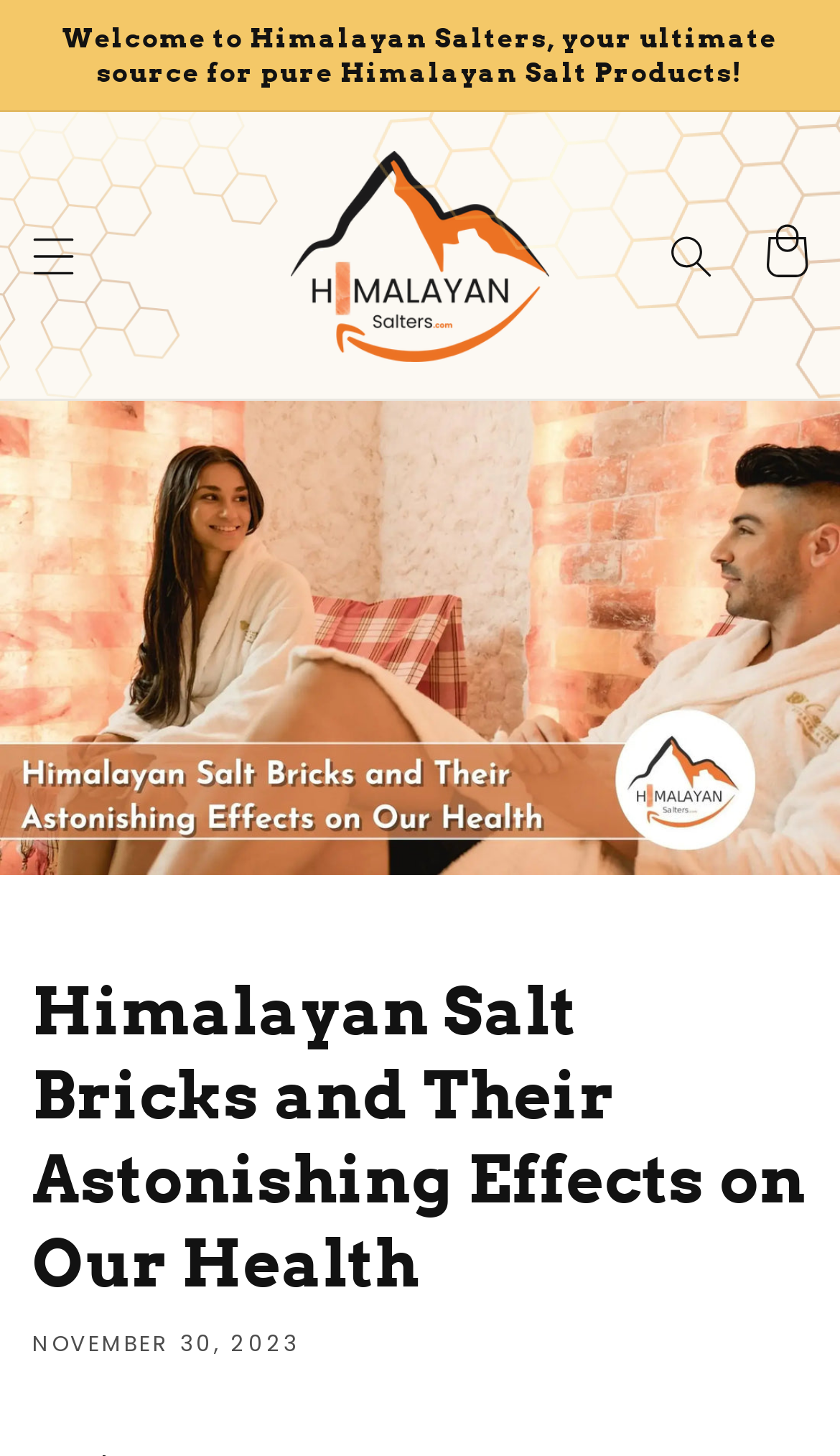Is there a cart icon on the webpage?
Give a detailed explanation using the information visible in the image.

I found a link element with the text 'Cart' at the top-right corner of the webpage, which indicates the presence of a cart icon.